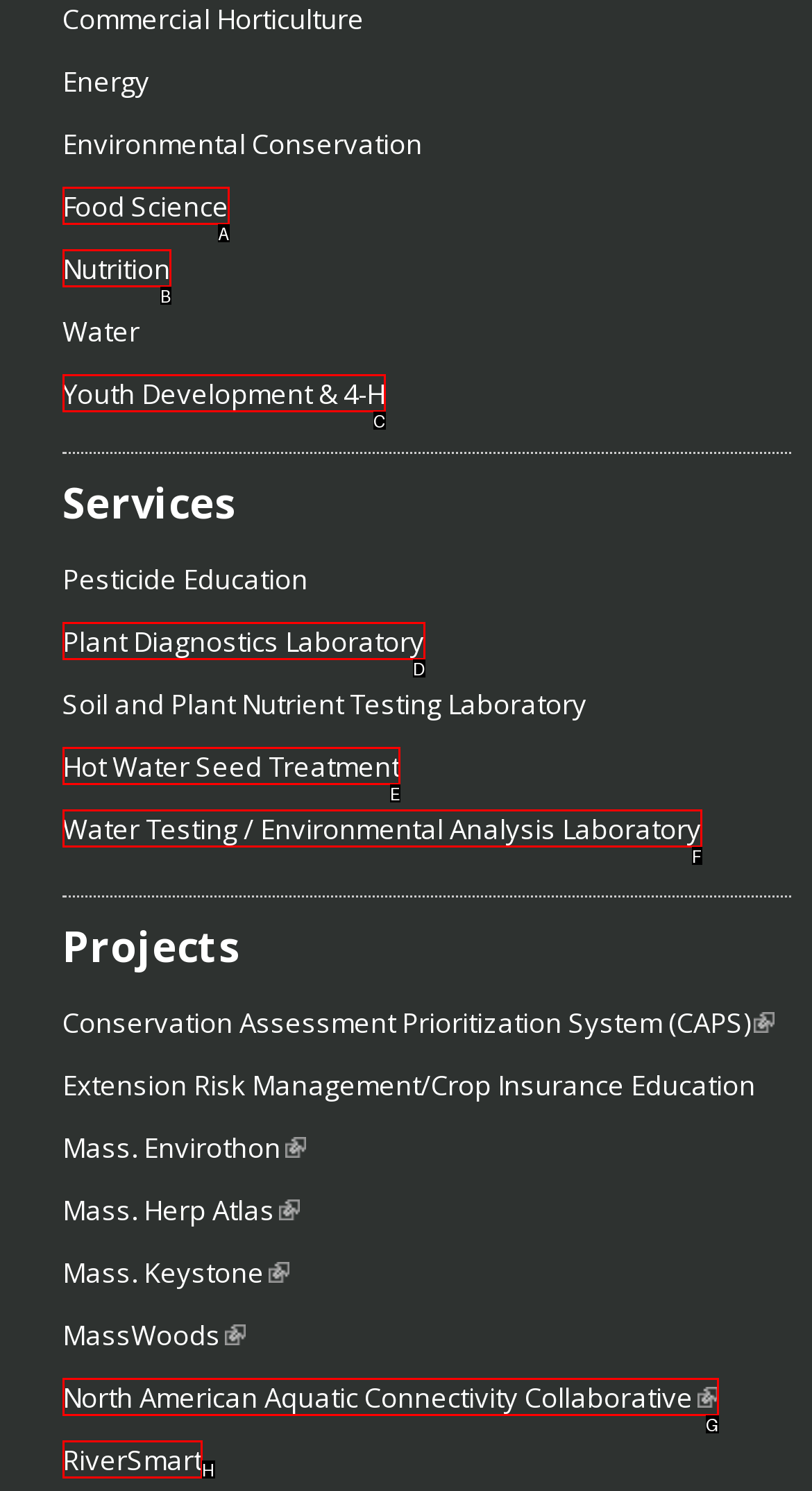Determine which option fits the following description: Plant Diagnostics Laboratory
Answer with the corresponding option's letter directly.

D